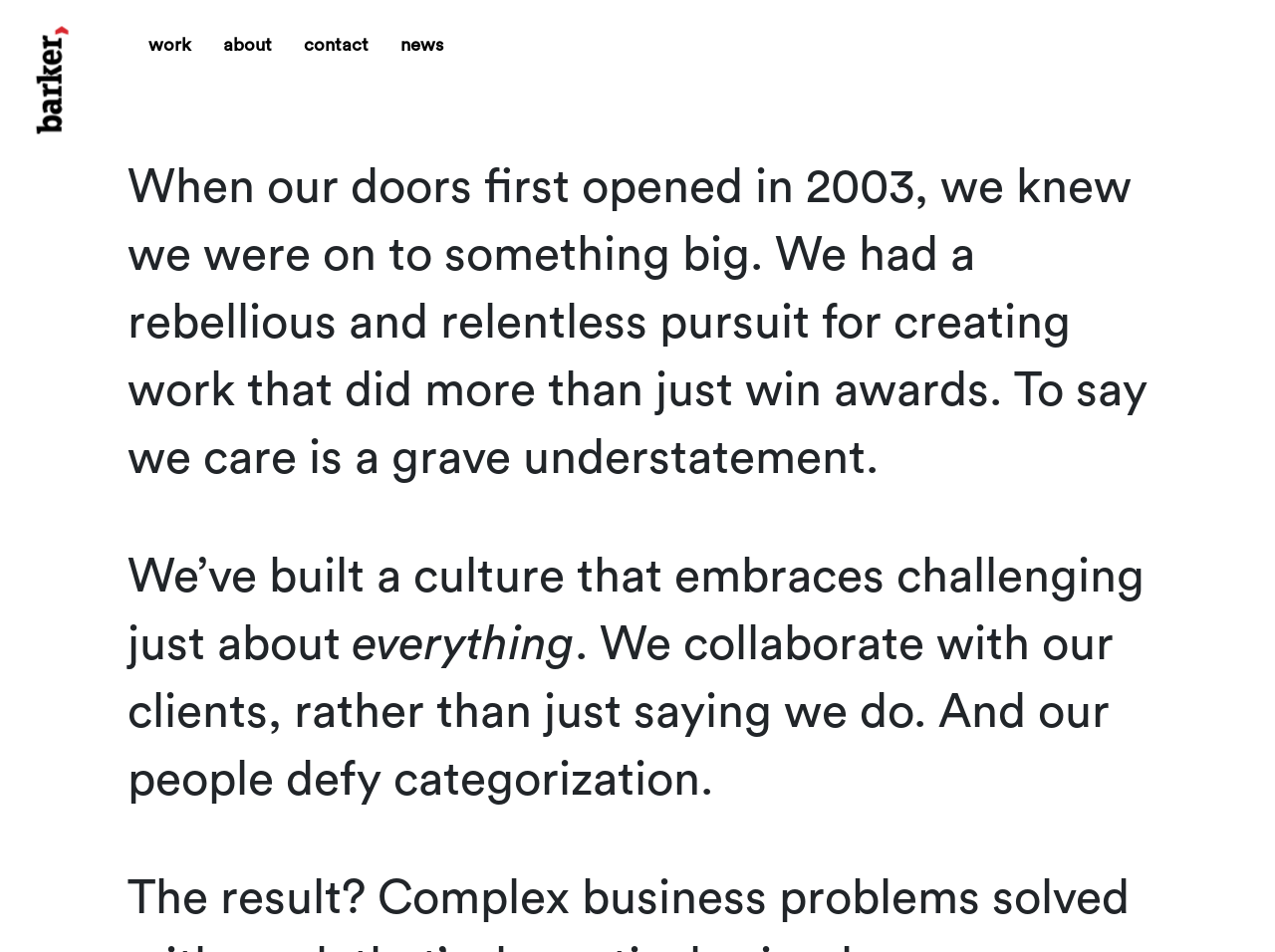What is the company's attitude towards challenging norms?
Utilize the image to construct a detailed and well-explained answer.

According to the StaticText element with bounding box coordinate [0.1, 0.58, 0.898, 0.702], the company's attitude towards challenging norms is embracing, as stated in the sentence 'We’ve built a culture that embraces challenging just about everything'.